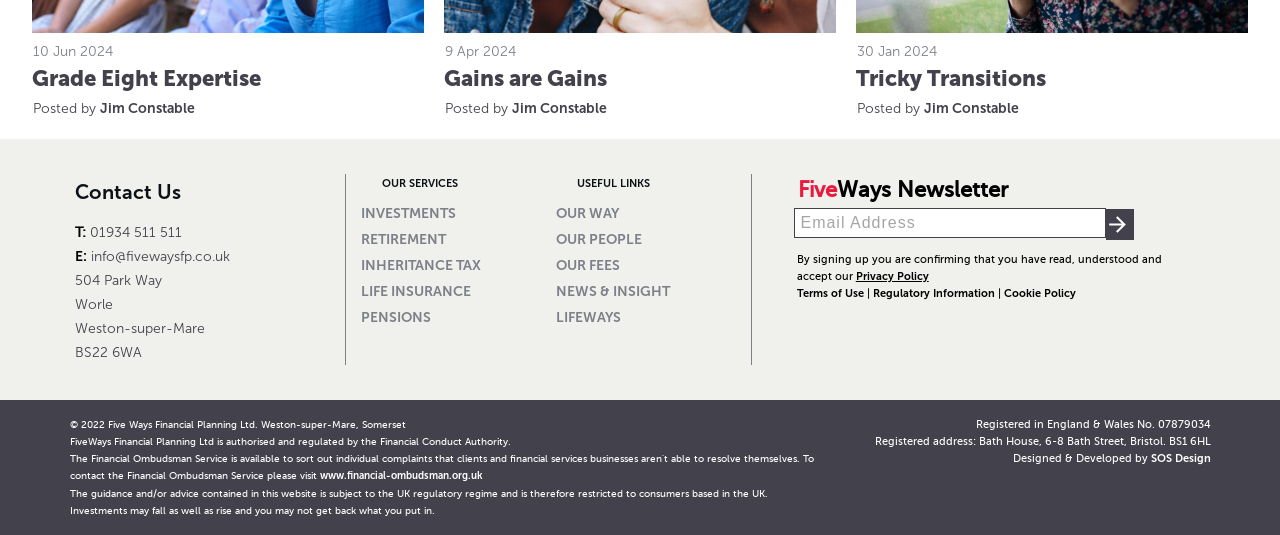Respond to the question below with a single word or phrase: What is the purpose of the newsletter?

To receive updates from Five Ways